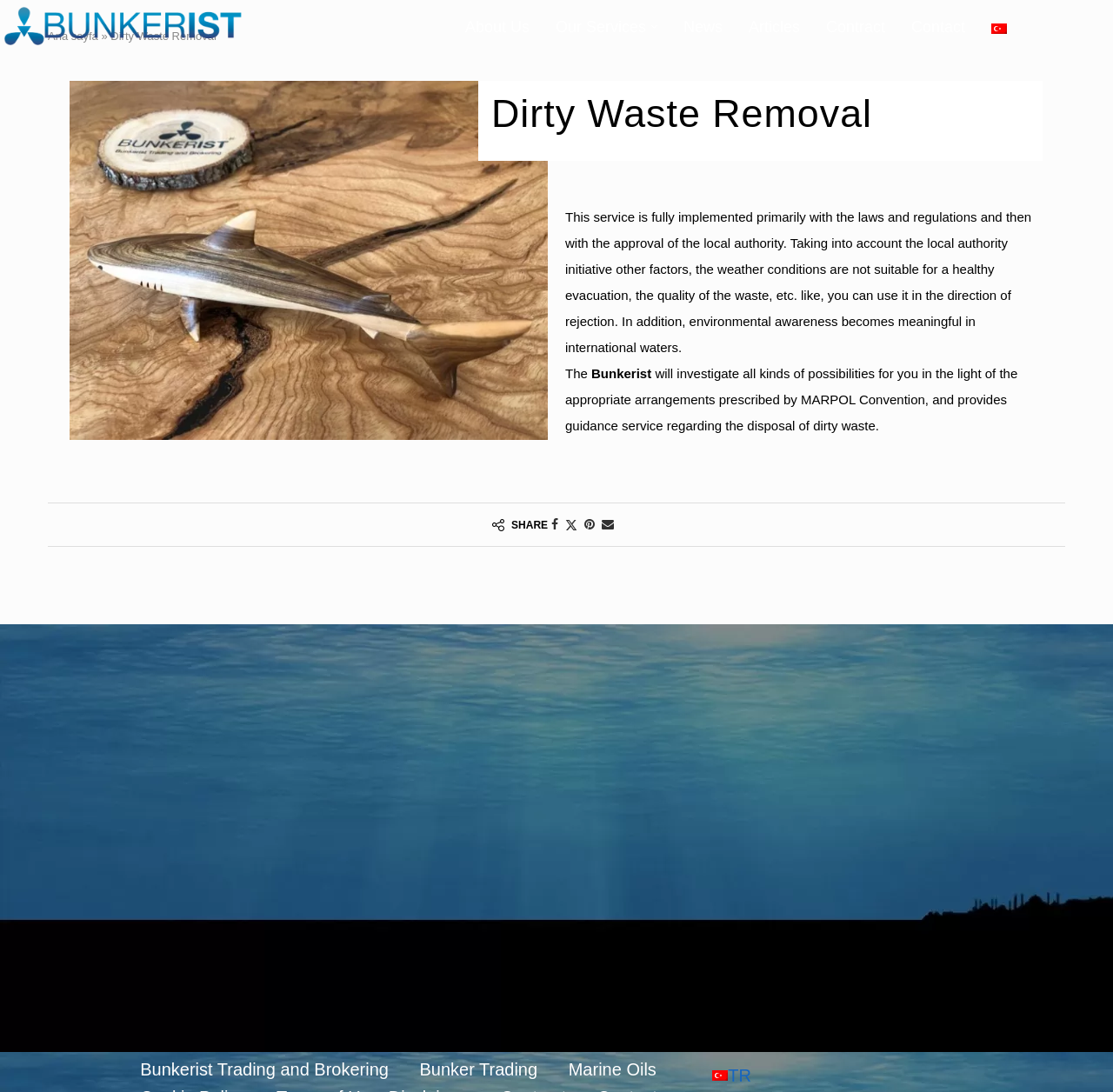Identify the bounding box coordinates for the element you need to click to achieve the following task: "Learn about our services". The coordinates must be four float values ranging from 0 to 1, formatted as [left, top, right, bottom].

[0.499, 0.017, 0.591, 0.033]